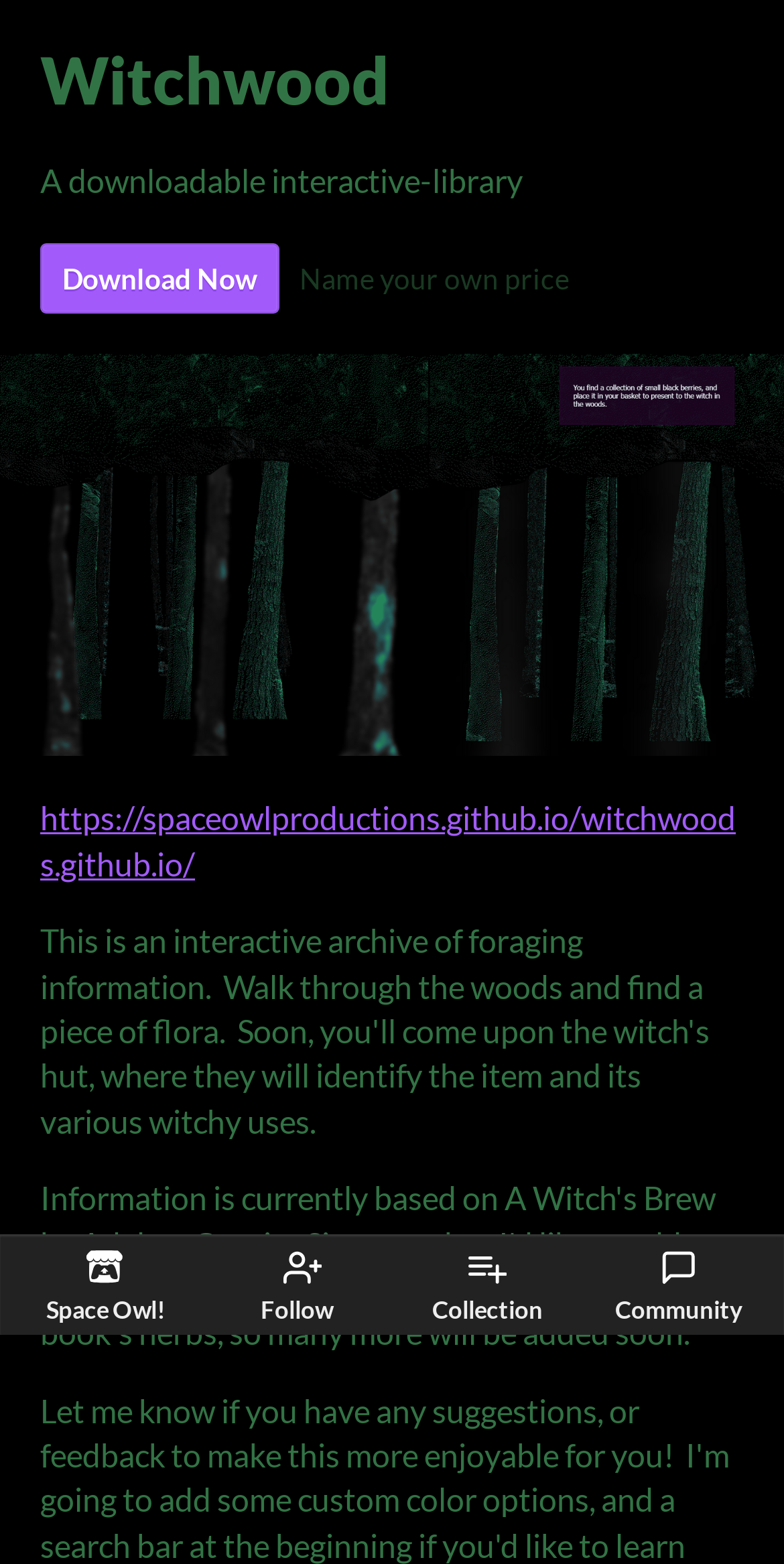How can users acquire the interactive library?
Based on the image, answer the question with as much detail as possible.

I found the answer by examining the StaticText element 'Name your own price' with bounding box coordinates [0.382, 0.168, 0.726, 0.189], which implies that users can acquire the interactive library by naming their own price.